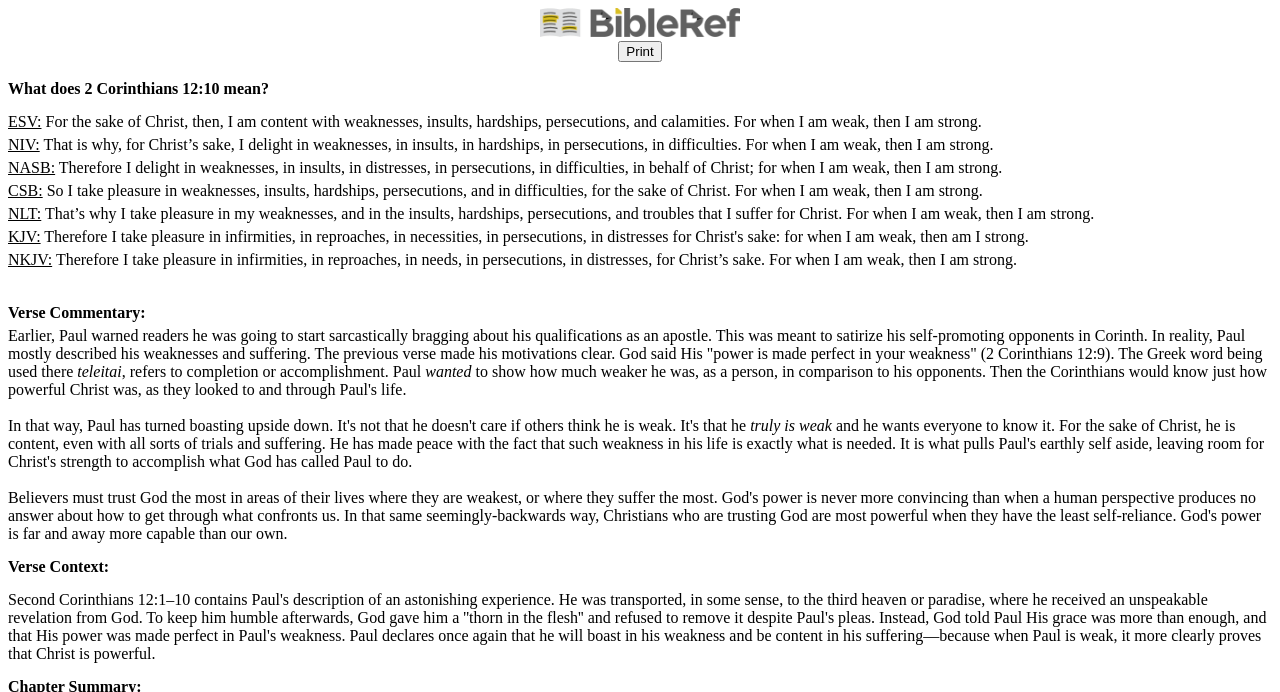Please give a succinct answer to the question in one word or phrase:
How many Bible verse translations are provided?

6